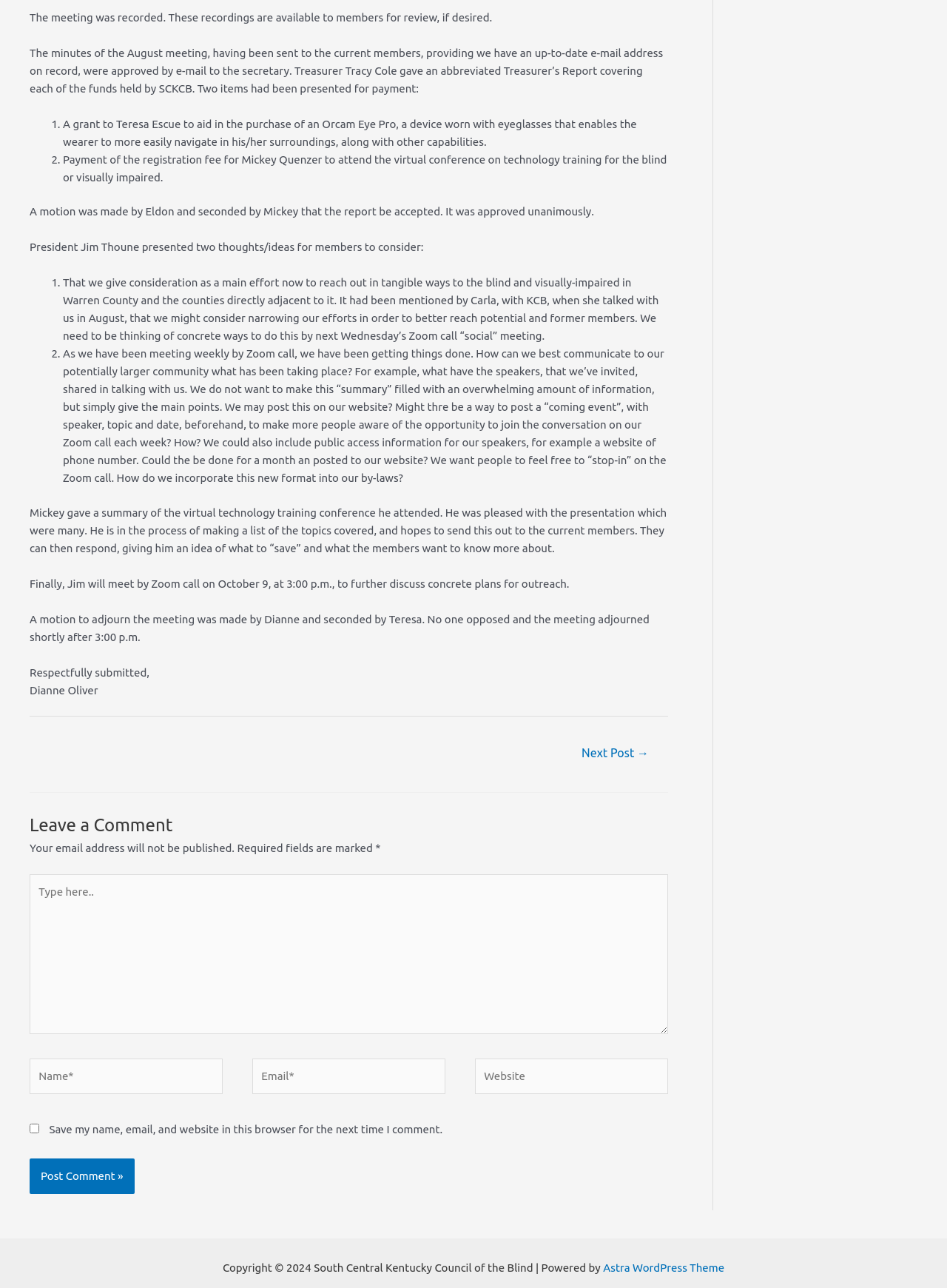Given the description "Online Payments for Dues!!", provide the bounding box coordinates of the corresponding UI element.

None